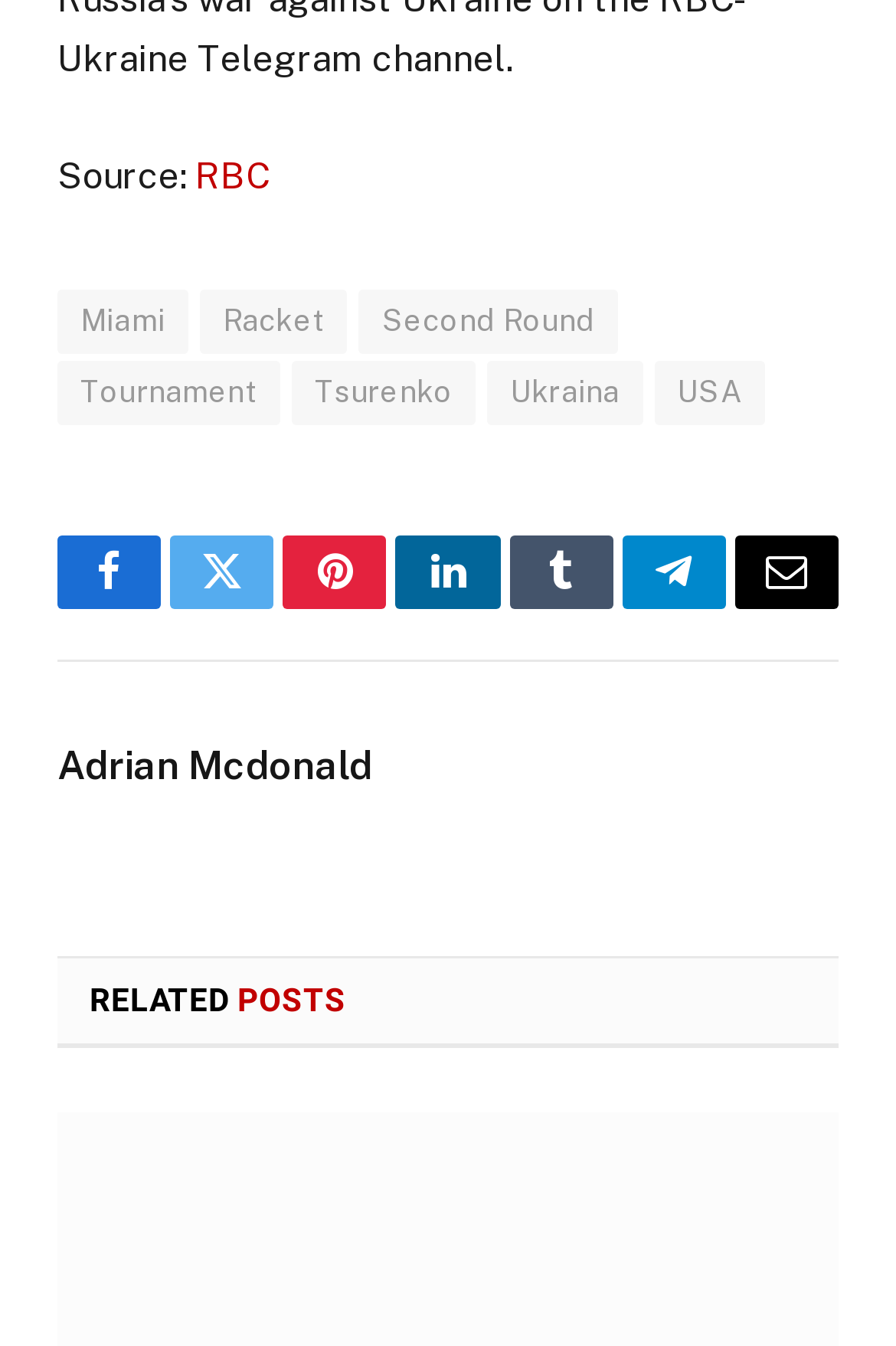Please identify the bounding box coordinates of where to click in order to follow the instruction: "Read related posts".

[0.1, 0.729, 0.386, 0.758]